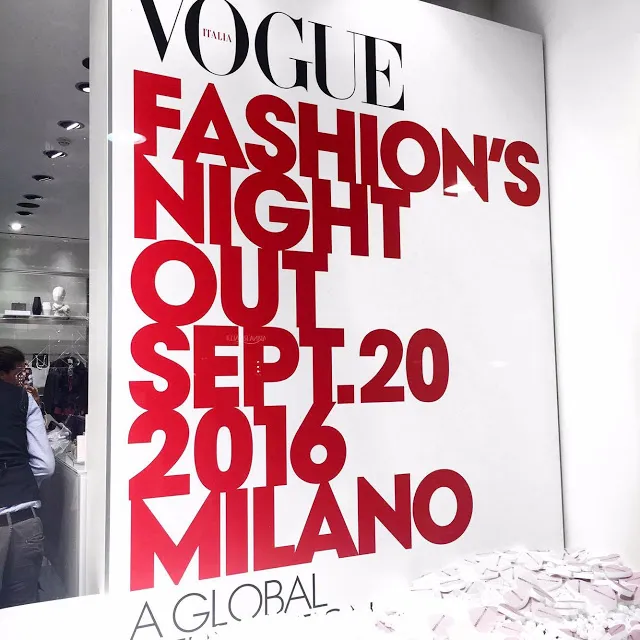Provide a comprehensive description of the image.

The image showcases a striking promotional display for "Vogue Fashion's Night Out," prominently highlighting the event details in bold red lettering against a white background. The display features the words "VOGUE" at the top, drawing immediate attention to the renowned fashion brand. Below, the event title "FASHION'S NIGHT OUT" is presented in large, eye-catching font, followed by the date "SEPT. 20, 2016," and the location "MILANO." This vibrant announcement is framed by a sleek window display, hinting at an engaging fashion-centric atmosphere. The design captures the excitement and glamour associated with this global initiative aimed at celebrating fashion, style, and community. The setting suggests a chic retail environment, further enhanced by hints of merchandise visible in the background.